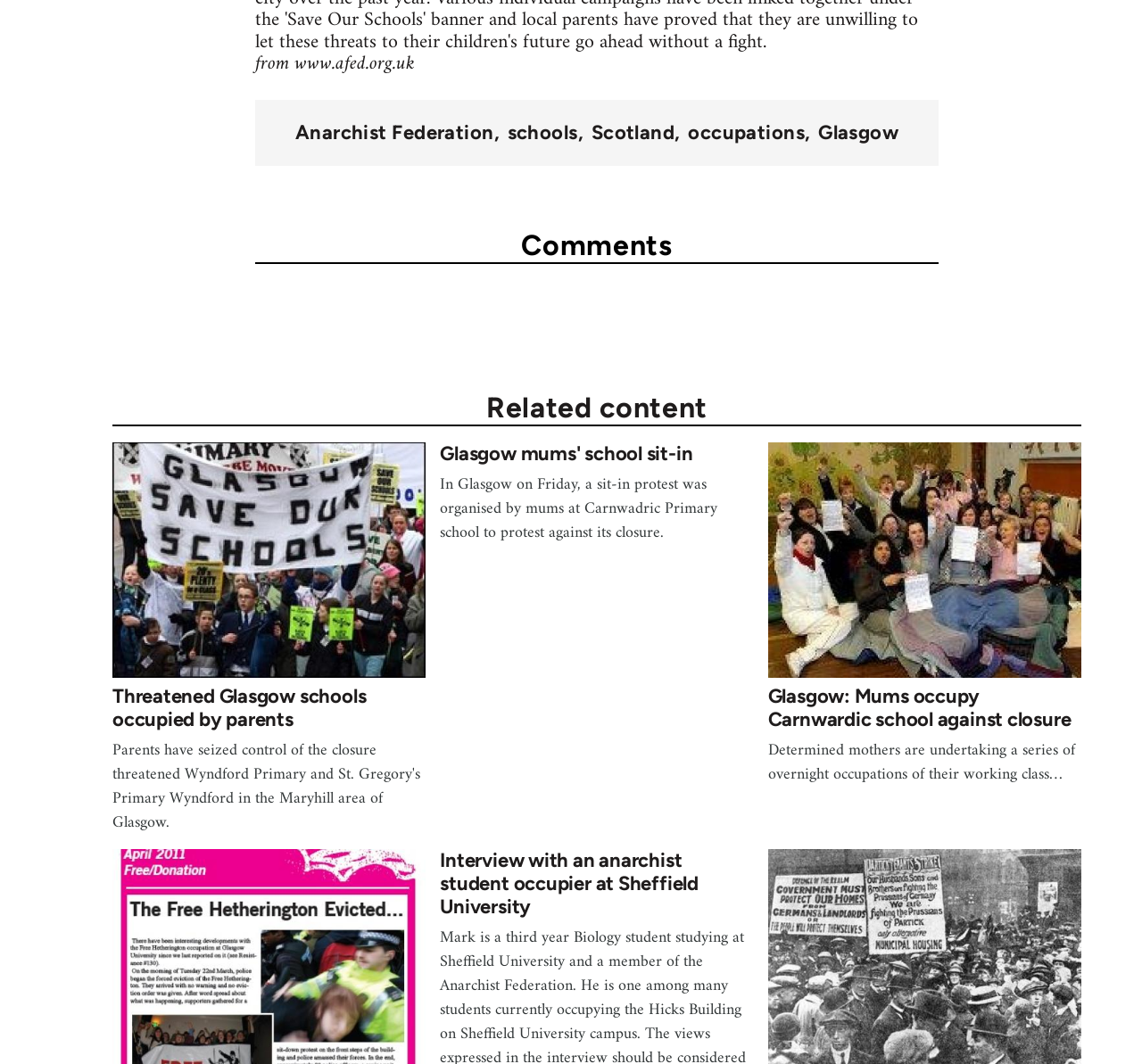Find the bounding box coordinates for the UI element whose description is: "schools". The coordinates should be four float numbers between 0 and 1, in the format [left, top, right, bottom].

[0.444, 0.114, 0.506, 0.136]